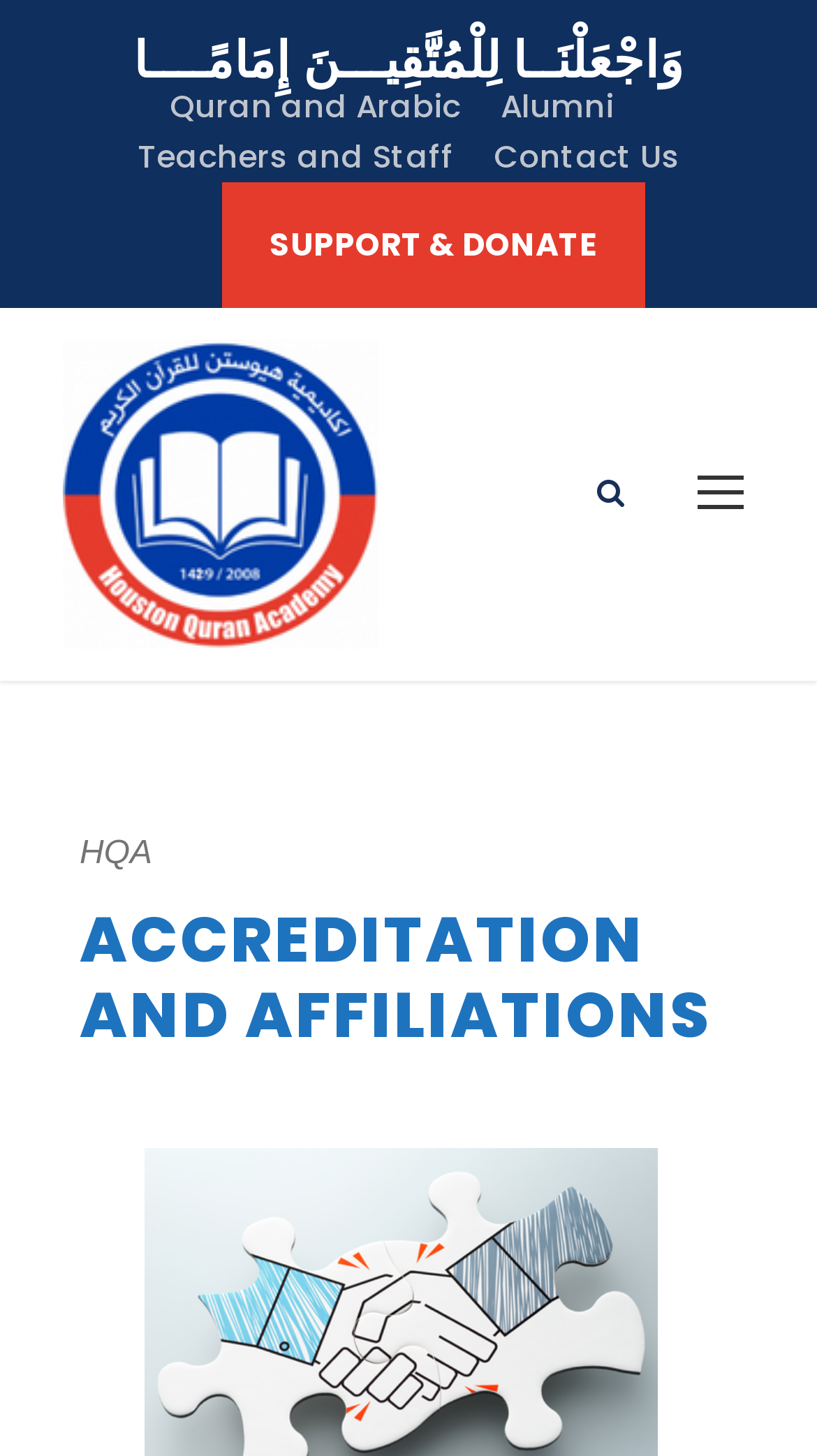Answer the question using only one word or a concise phrase: What is the text of the Arabic quote on the webpage?

وَاجْعَلْنَــا لِلْمُتَّقِيـــنَ إِمَامًــــا